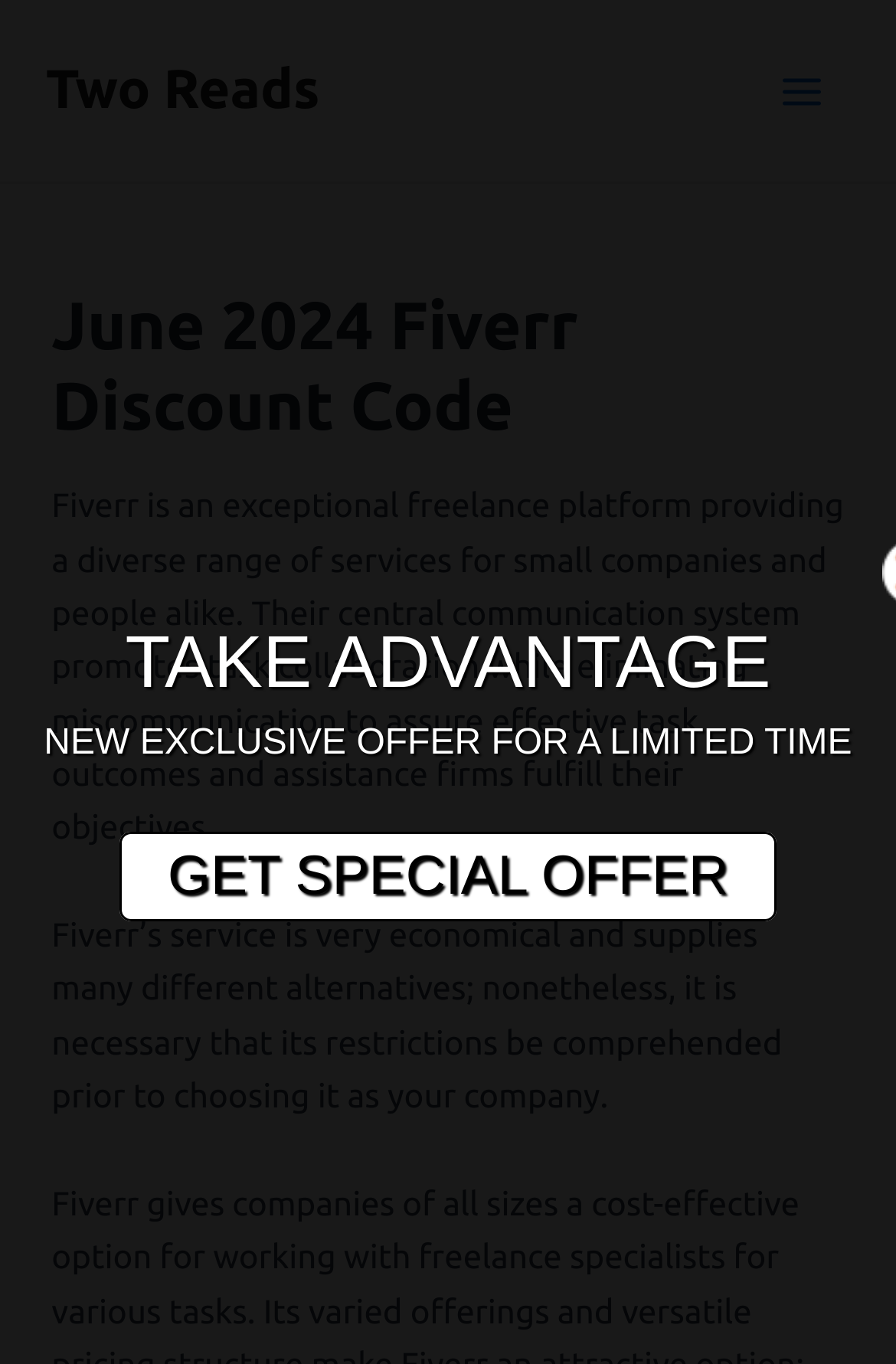Produce an elaborate caption capturing the essence of the webpage.

The webpage is about Fiverr promo codes for June 2024, with a focus on providing information and solutions to users. At the top left, there is a link to "Two Reads". On the top right, a button labeled "Main Menu" is located, accompanied by a small image. 

Below the top section, a header section spans the entire width of the page, containing a heading that reads "June 2024 Fiverr Discount Code". This is followed by two paragraphs of text that describe Fiverr as a freelance platform, highlighting its benefits and limitations. 

In the middle of the page, there are three prominent elements. A text block on the left reads "TAKE ADVANTAGE", while a longer text block on the right announces a "NEW EXCLUSIVE OFFER FOR A LIMITED TIME". Between these two text blocks, a link labeled "GET SPECIAL OFFER" is prominently displayed, encouraging users to take action.